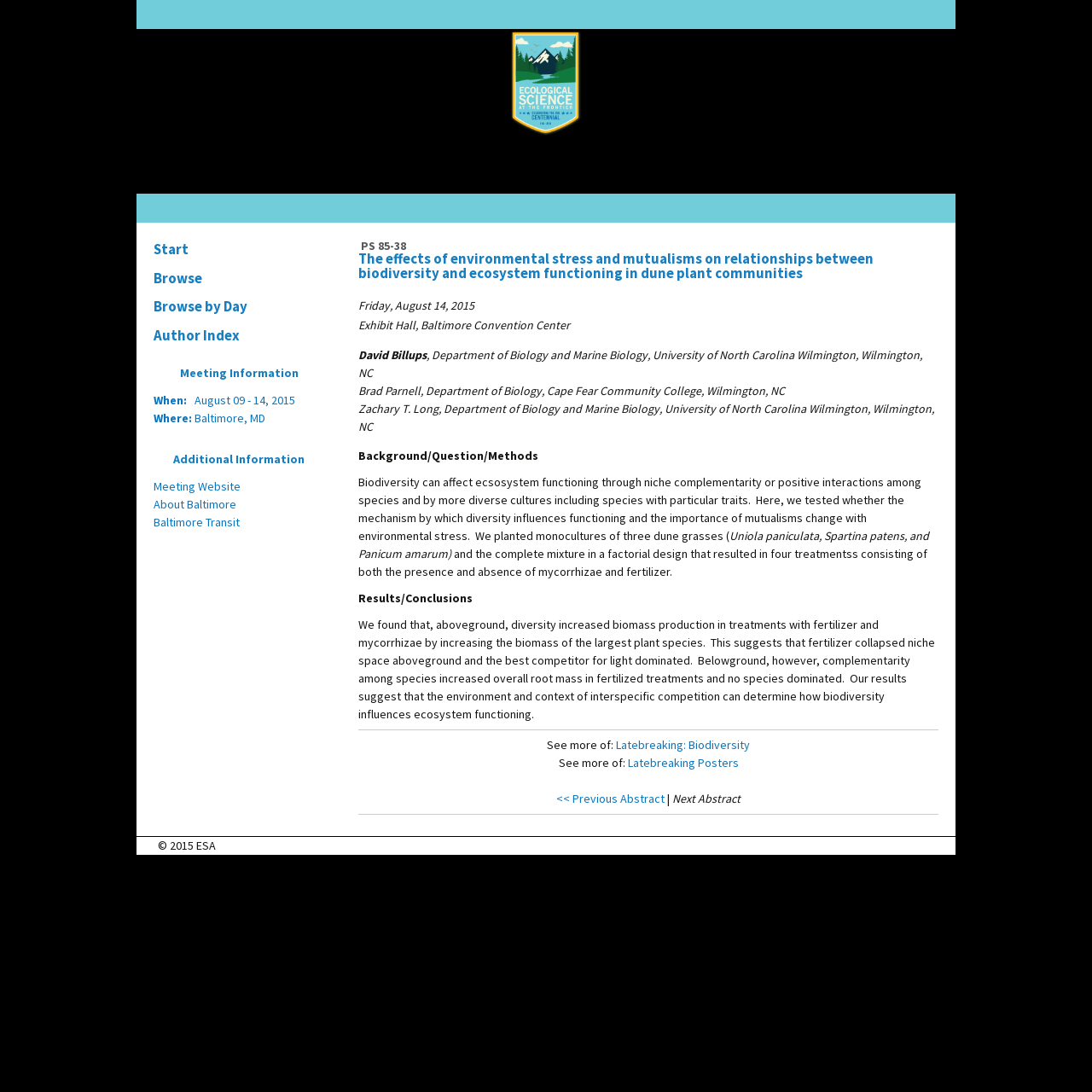Who is the first author of the abstract?
Give a one-word or short phrase answer based on the image.

David Billups